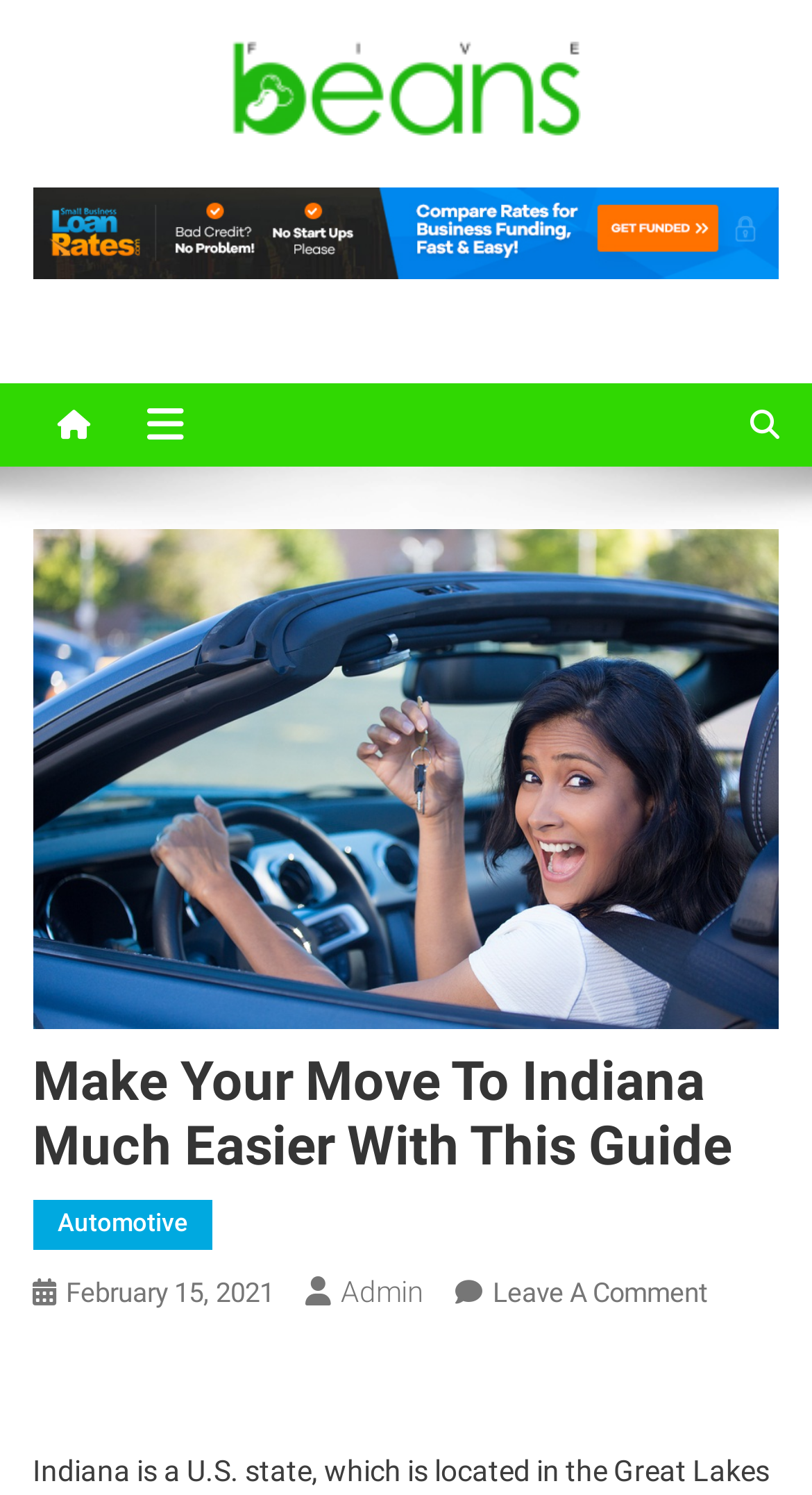Given the description of the UI element: "February 15, 2021February 17, 2021", predict the bounding box coordinates in the form of [left, top, right, bottom], with each value being a float between 0 and 1.

[0.081, 0.854, 0.337, 0.875]